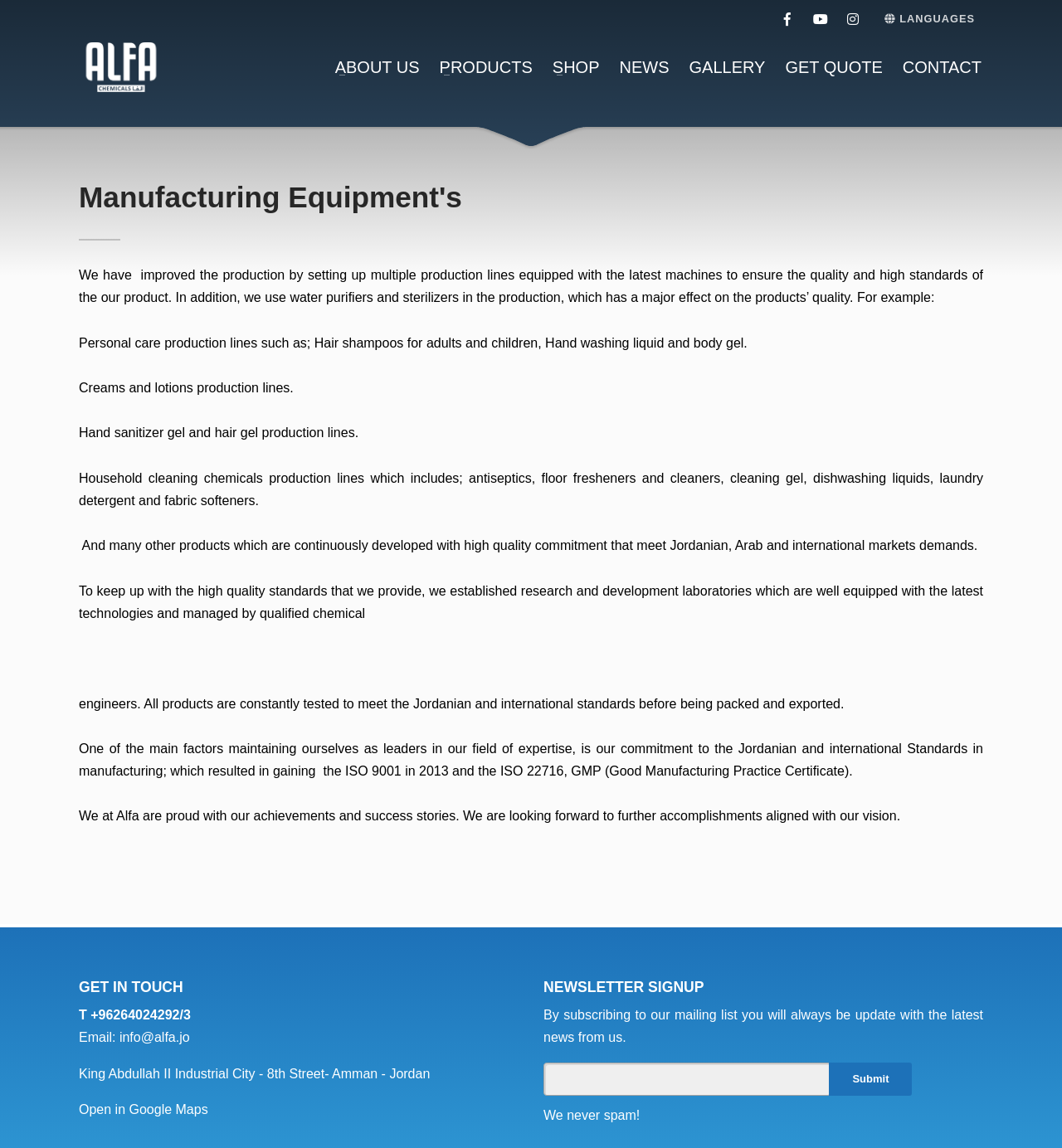Specify the bounding box coordinates for the region that must be clicked to perform the given instruction: "Click the GET QUOTE link".

[0.73, 0.049, 0.84, 0.068]